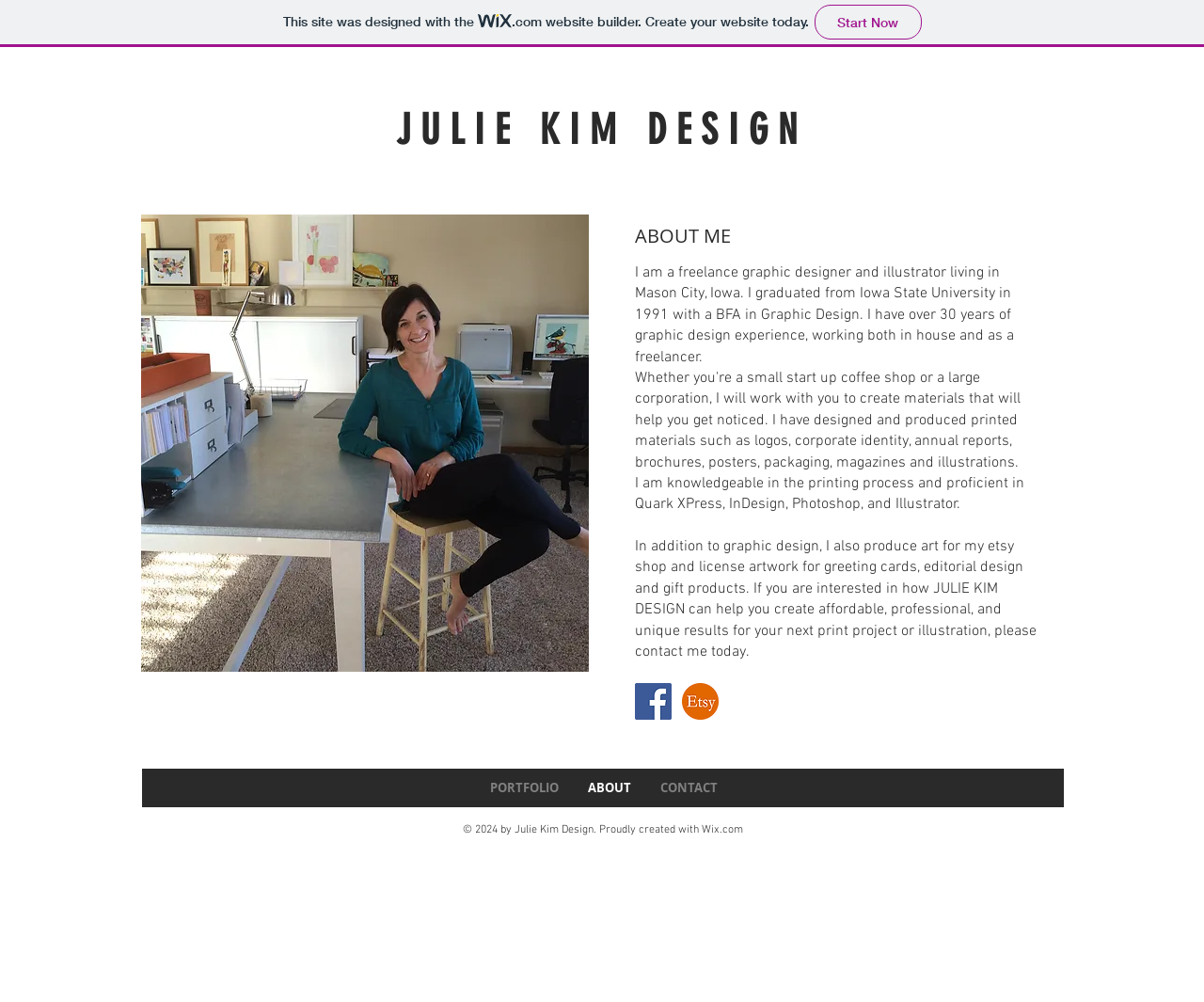Provide the bounding box coordinates of the HTML element described as: "aria-label="Facebook Social Icon"". The bounding box coordinates should be four float numbers between 0 and 1, i.e., [left, top, right, bottom].

[0.527, 0.682, 0.558, 0.719]